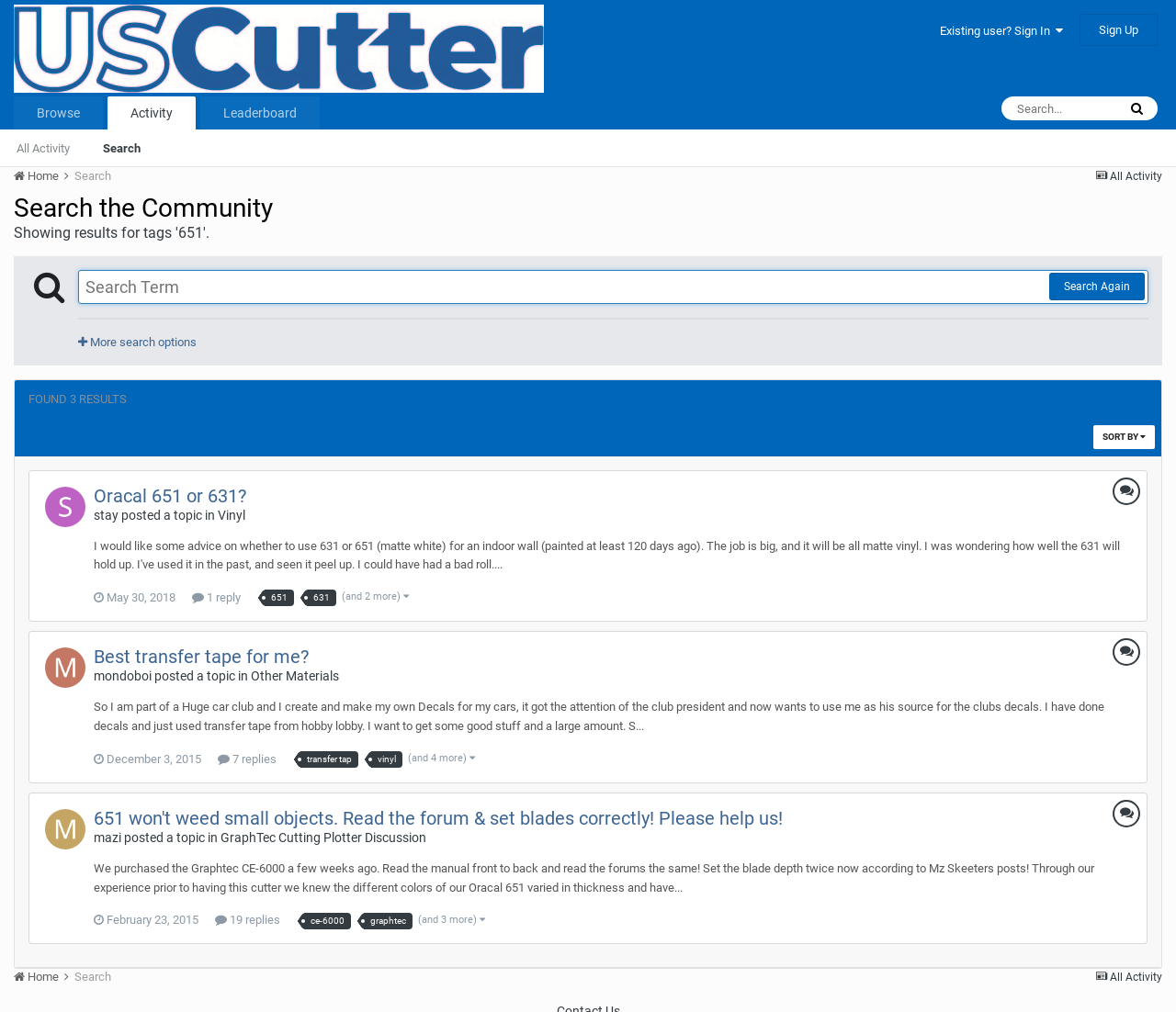Kindly determine the bounding box coordinates for the clickable area to achieve the given instruction: "Sign in to the forum".

[0.799, 0.024, 0.904, 0.037]